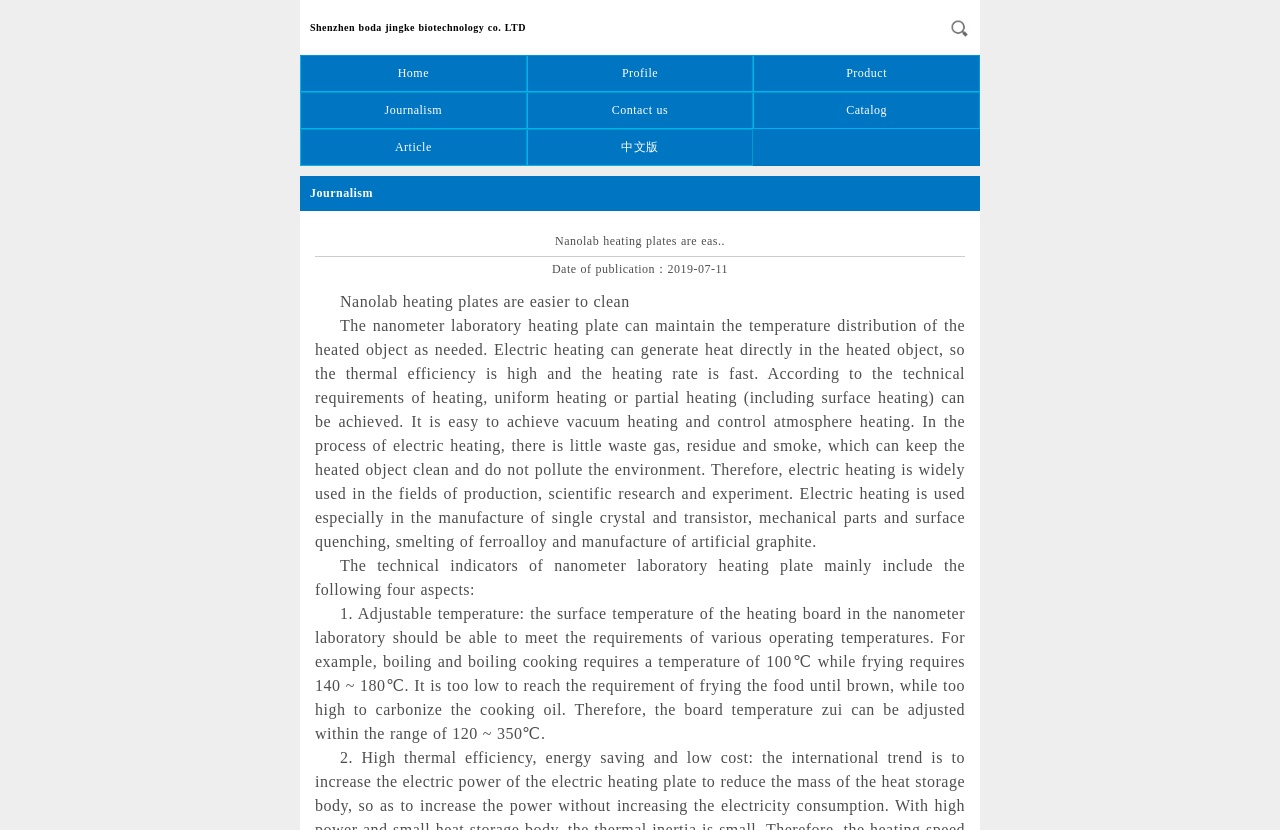What is the benefit of electric heating?
Look at the image and respond with a one-word or short phrase answer.

Keep the heated object clean